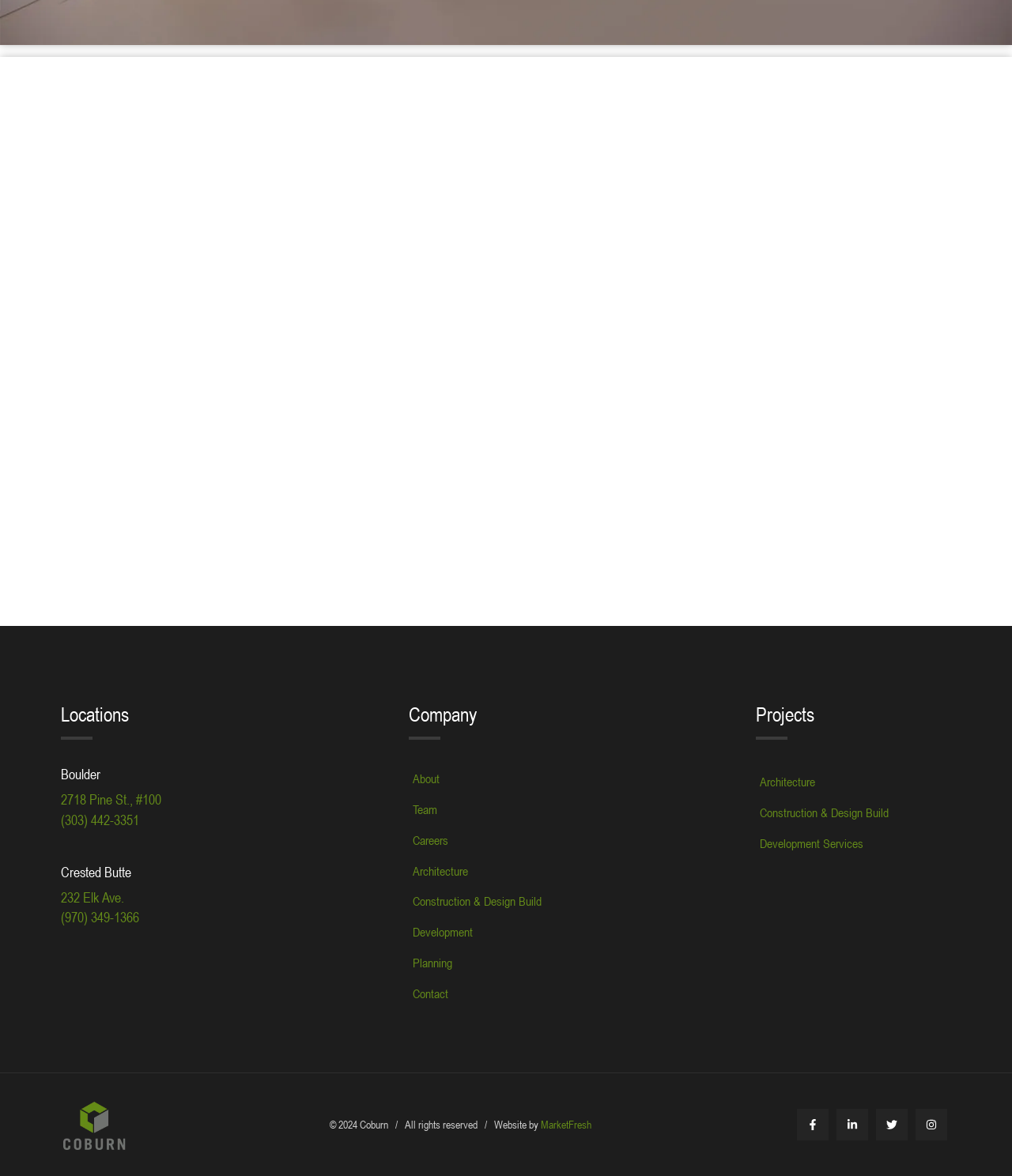Locate the bounding box coordinates of the element you need to click to accomplish the task described by this instruction: "View Boulder location details".

[0.06, 0.672, 0.159, 0.687]